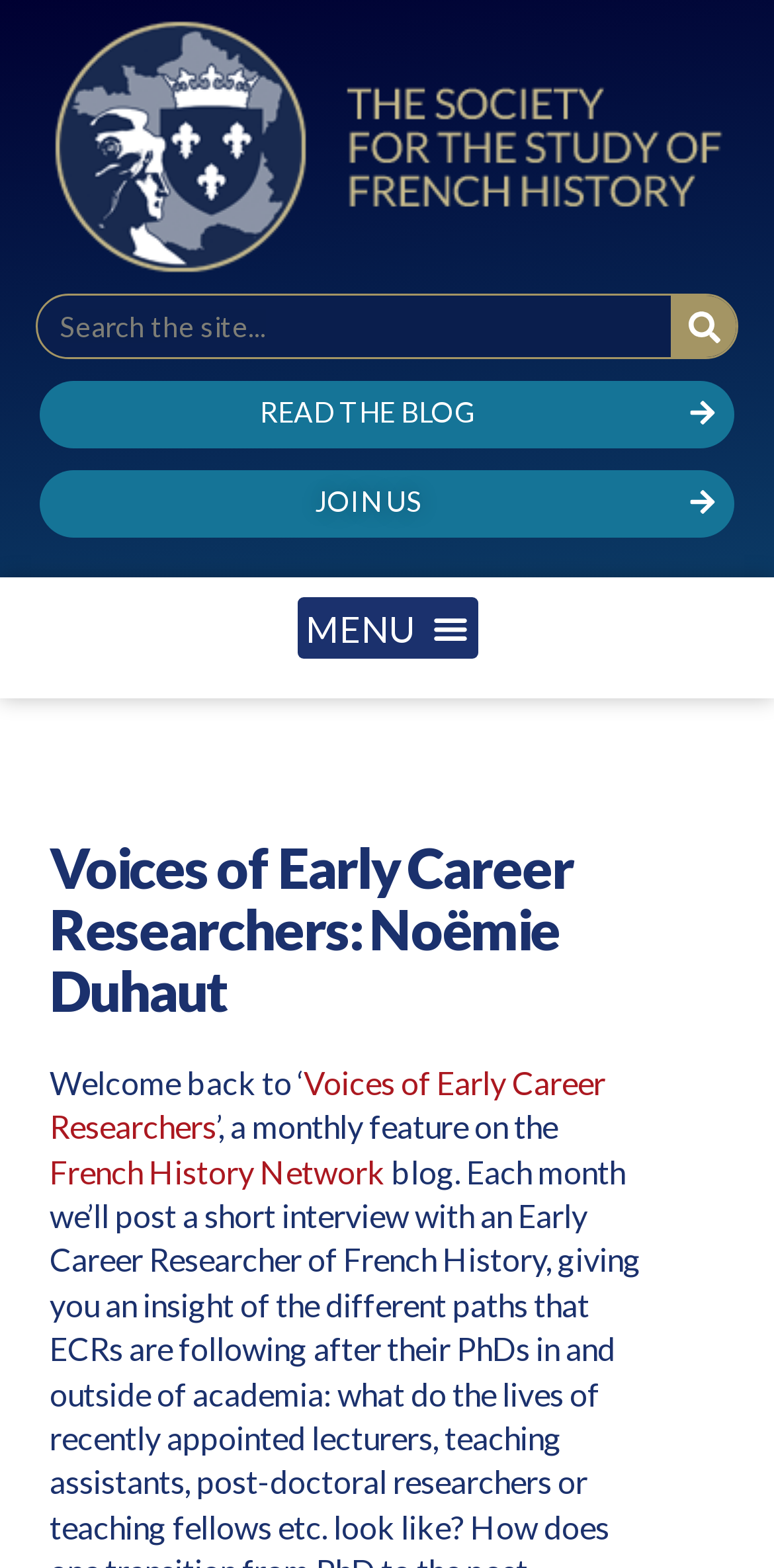Provide the bounding box coordinates of the section that needs to be clicked to accomplish the following instruction: "Click the Society for the Study of French History logo."

[0.068, 0.013, 0.932, 0.175]